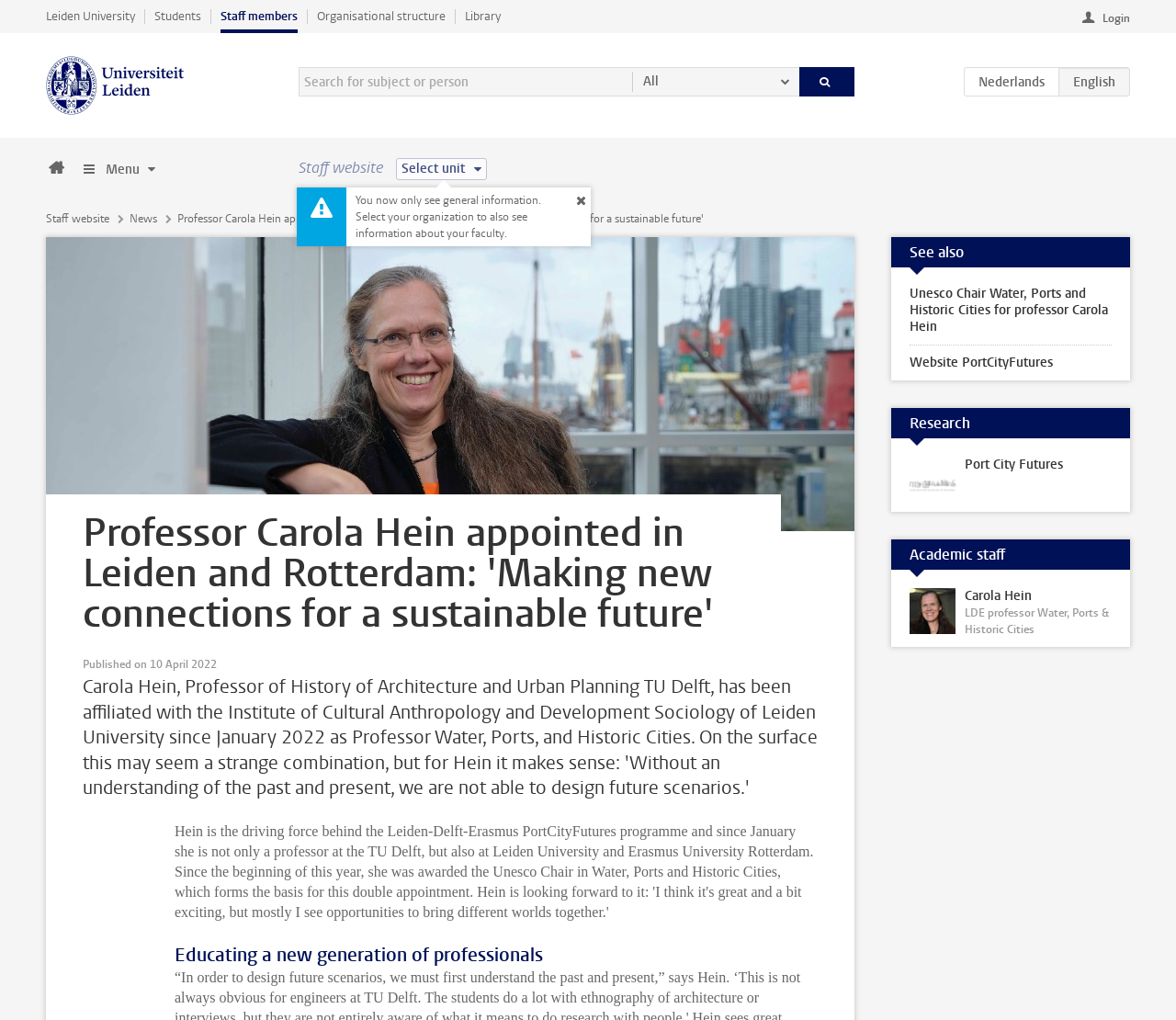Provide the bounding box coordinates for the UI element that is described as: "Port City Futures".

[0.758, 0.439, 0.961, 0.502]